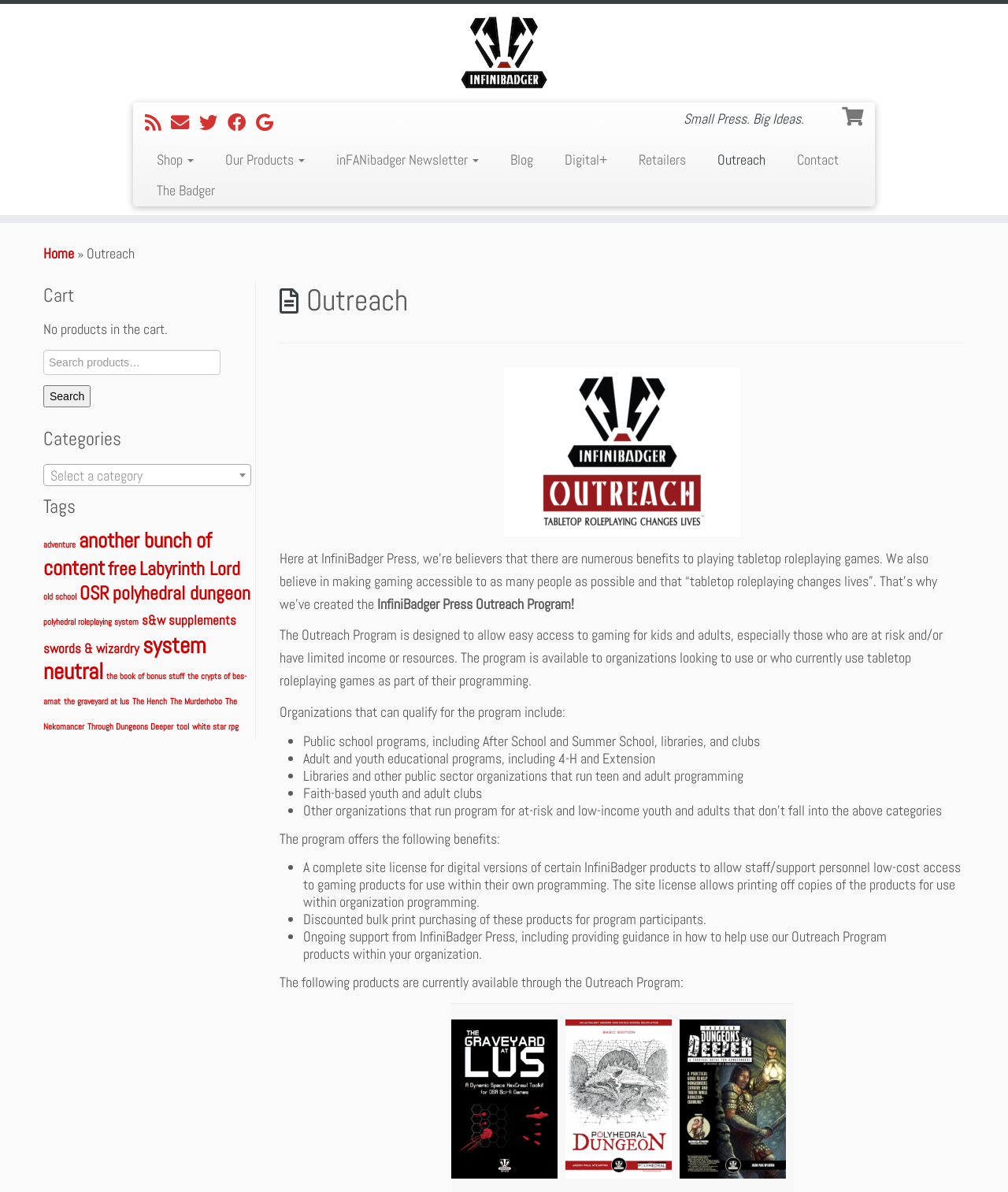Identify the bounding box of the UI element described as follows: "January 2021". Provide the coordinates as four float numbers in the range of 0 to 1 [left, top, right, bottom].

None